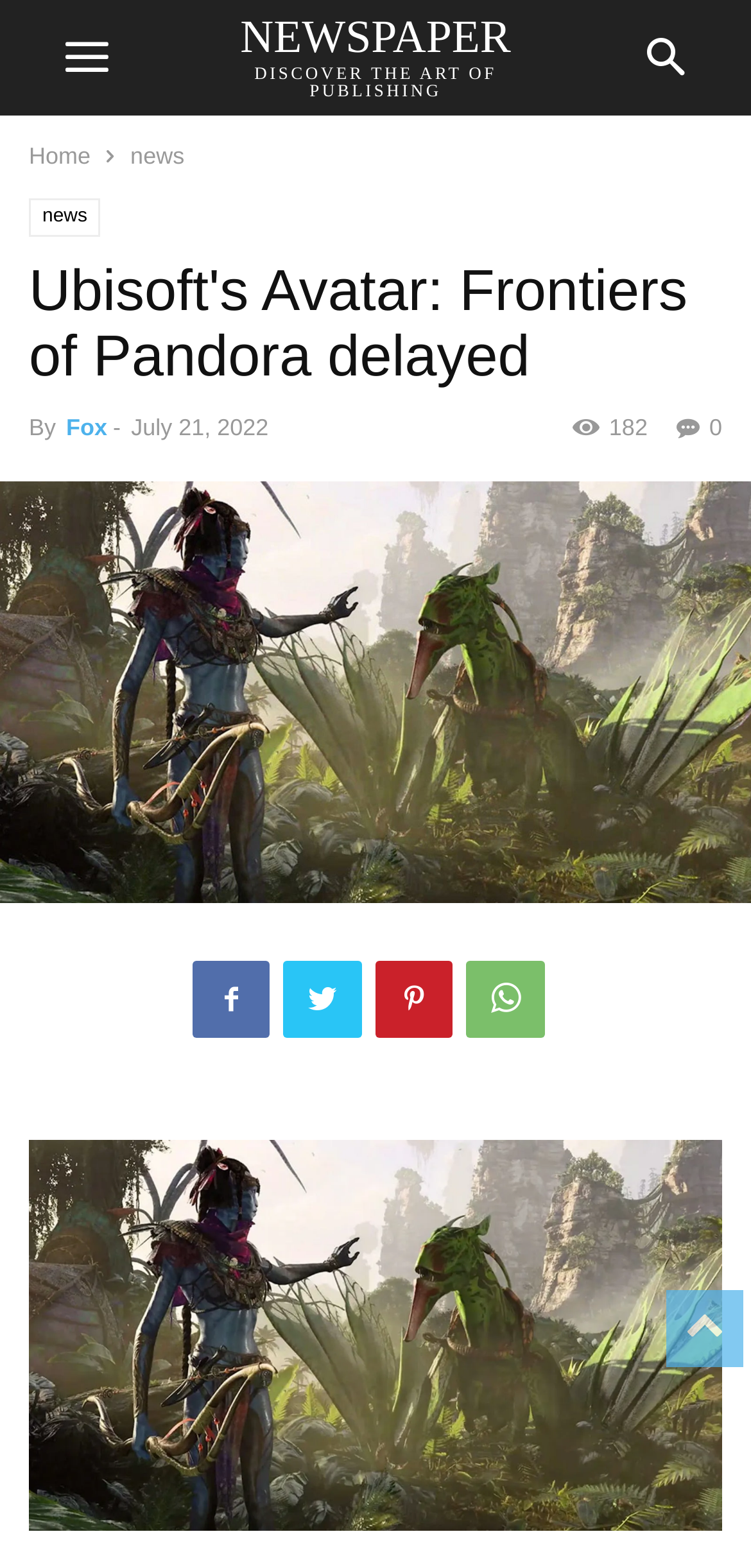Extract the top-level heading from the webpage and provide its text.

Ubisoft's Avatar: Frontiers of Pandora delayed